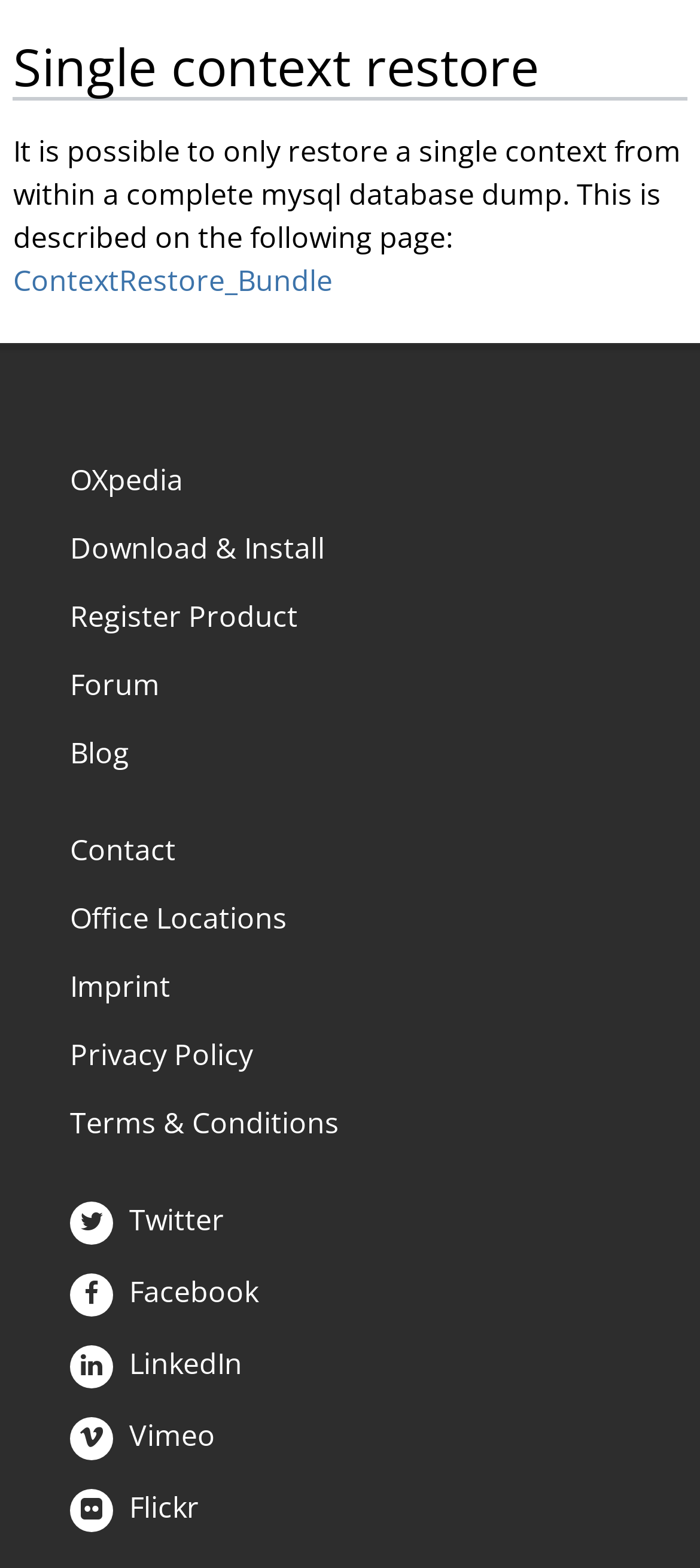Find the bounding box coordinates of the area to click in order to follow the instruction: "click on the link to restore a single context".

[0.018, 0.166, 0.475, 0.191]